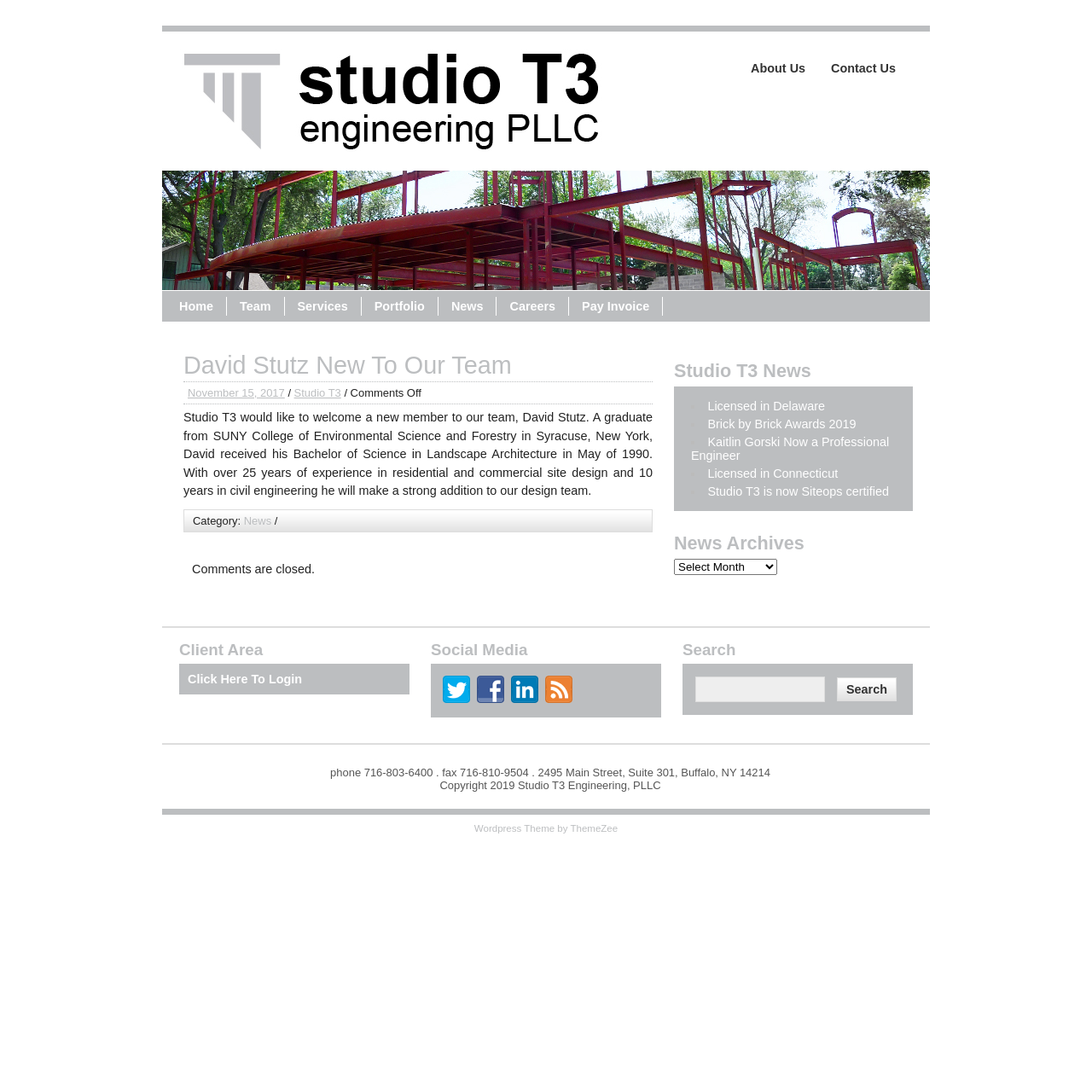Provide an in-depth caption for the elements present on the webpage.

This webpage is about Studio T3 Engineering, a company that has recently welcomed a new team member, David Stutz. At the top left corner, there is a logo image and a navigation menu with links to "About Us", "Contact Us", and other pages. Below the navigation menu, there is a large image that spans most of the width of the page.

The main content of the page is divided into two sections. On the left side, there is a heading that reads "David Stutz New To Our Team" followed by a brief description of David's background and experience. Below this, there are links to related news articles and a section that displays the number of comments on the article.

On the right side, there is a section titled "Studio T3 News" that lists several news articles with bullet points, each with a link to the full article. Below this, there is a section titled "News Archives" with a dropdown menu to select a specific archive.

Further down the page, there are several sections, including "Client Area" with a link to login, "Search" with a search bar and a button, and "Social Media" with links to the company's Twitter, Facebook, LinkedIn, and RSS feeds, each accompanied by an icon.

At the bottom of the page, there is a footer section with the company's contact information, including phone and fax numbers, address, and copyright information. There is also a link to the website's theme designer, ThemeZee.